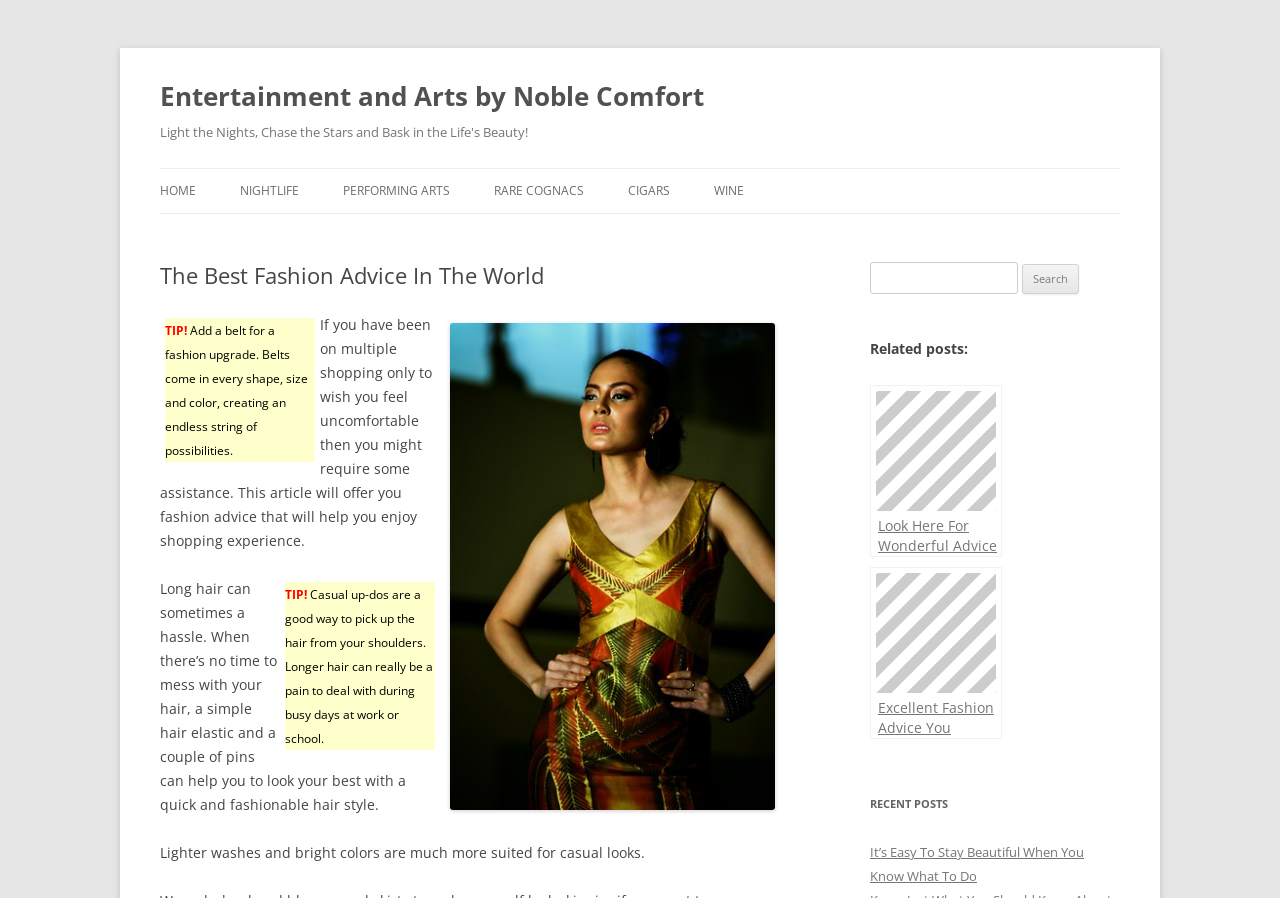Determine the bounding box coordinates for the area you should click to complete the following instruction: "Read the 'Light the Nights, Chase the Stars and Bask in the Life's Beauty!' heading".

[0.125, 0.134, 0.875, 0.16]